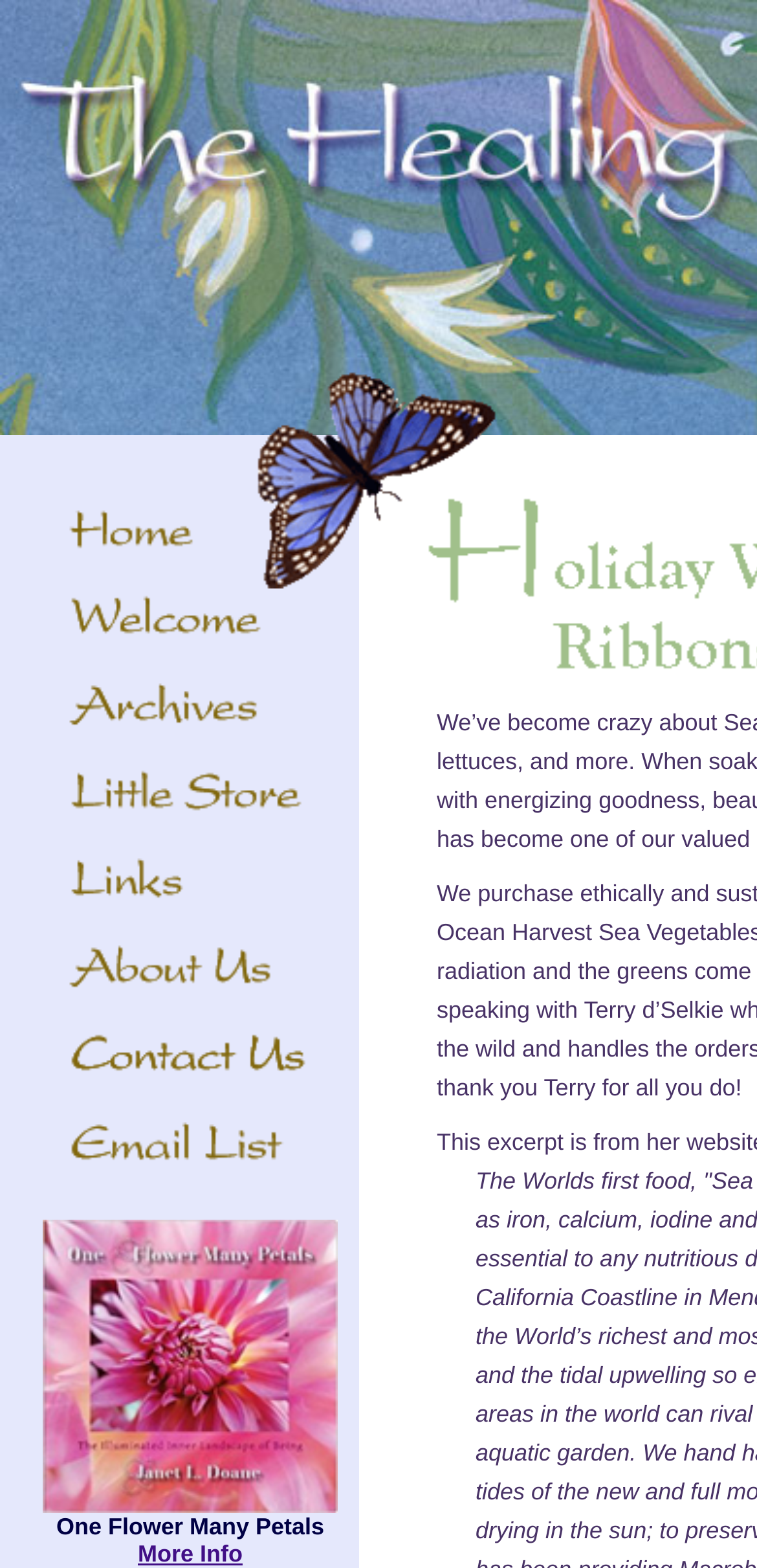Summarize the webpage with a detailed and informative caption.

The webpage is a blog post titled "Holiday Warm-up! Ocean Greens with Zucchini Ribbons Salad" by Janet L. Doane, as indicated by the meta description. 

At the top left of the page, there are 8 links arranged vertically, taking up a small portion of the page. These links are closely packed together, with the topmost link starting from about one-third of the way down from the top of the page. 

Below these links, there is a section that contains a link titled "One Flower Many Petals" accompanied by an image with the same title. The image is positioned above the link, and both are located near the bottom of the page, slightly to the left of center.

At the very bottom of the page, to the right of the "One Flower Many Petals" section, there is a link titled "More Info". This link is positioned near the bottom right corner of the page.